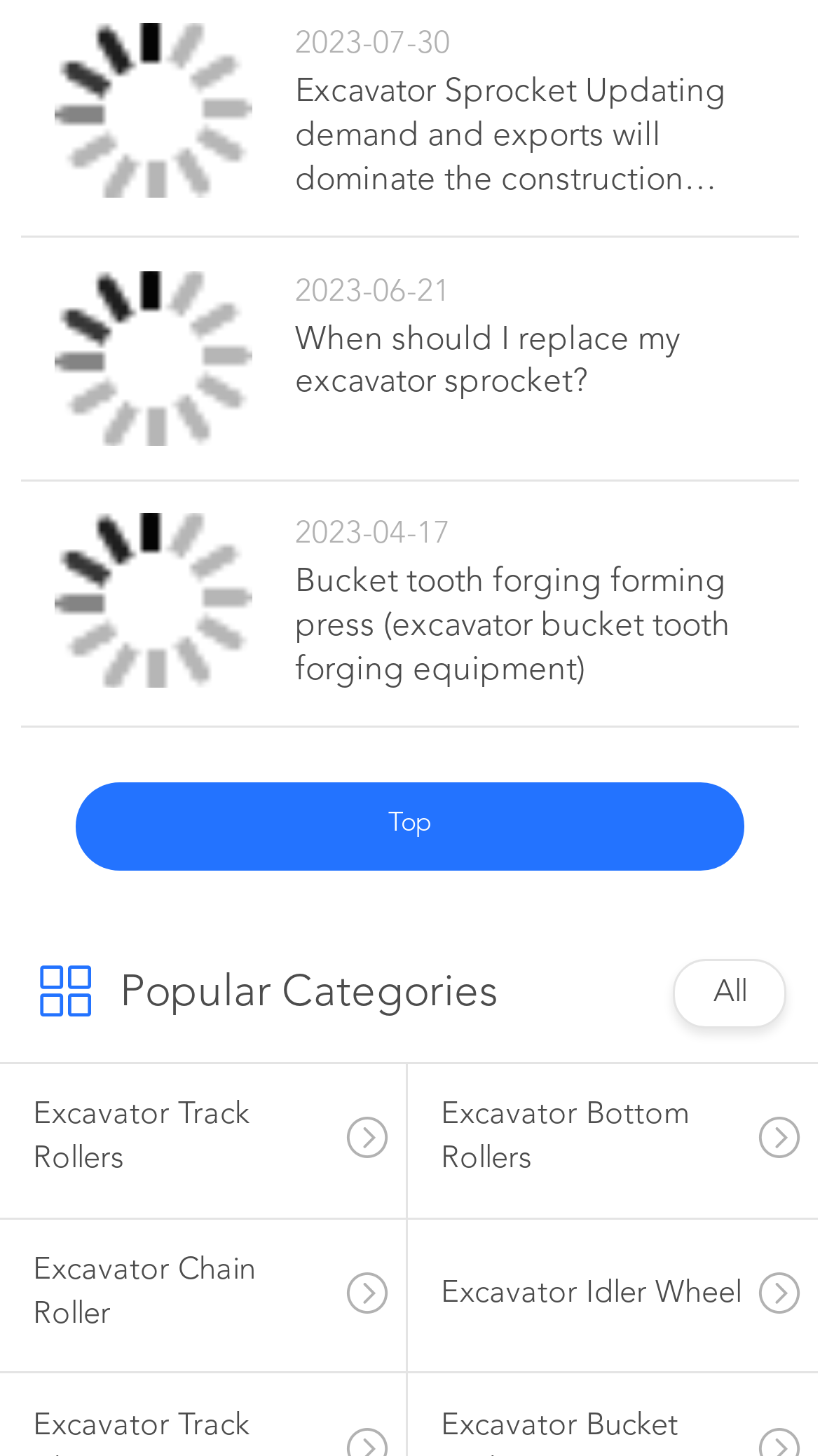Answer the following query concisely with a single word or phrase:
What is the date of the first article?

2023-07-30